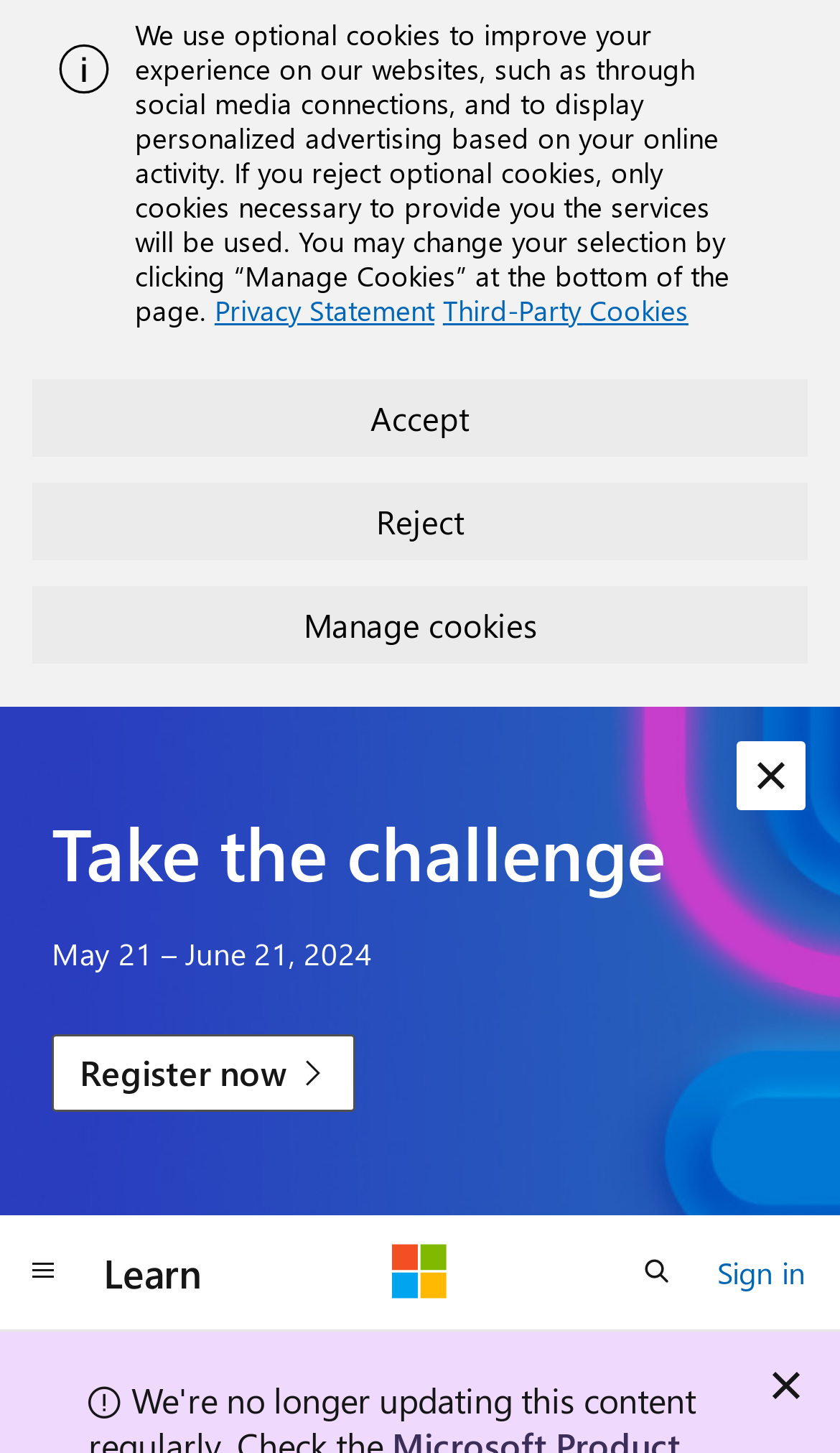Locate the bounding box coordinates of the area that needs to be clicked to fulfill the following instruction: "Dismiss alert". The coordinates should be in the format of four float numbers between 0 and 1, namely [left, top, right, bottom].

[0.877, 0.51, 0.959, 0.558]